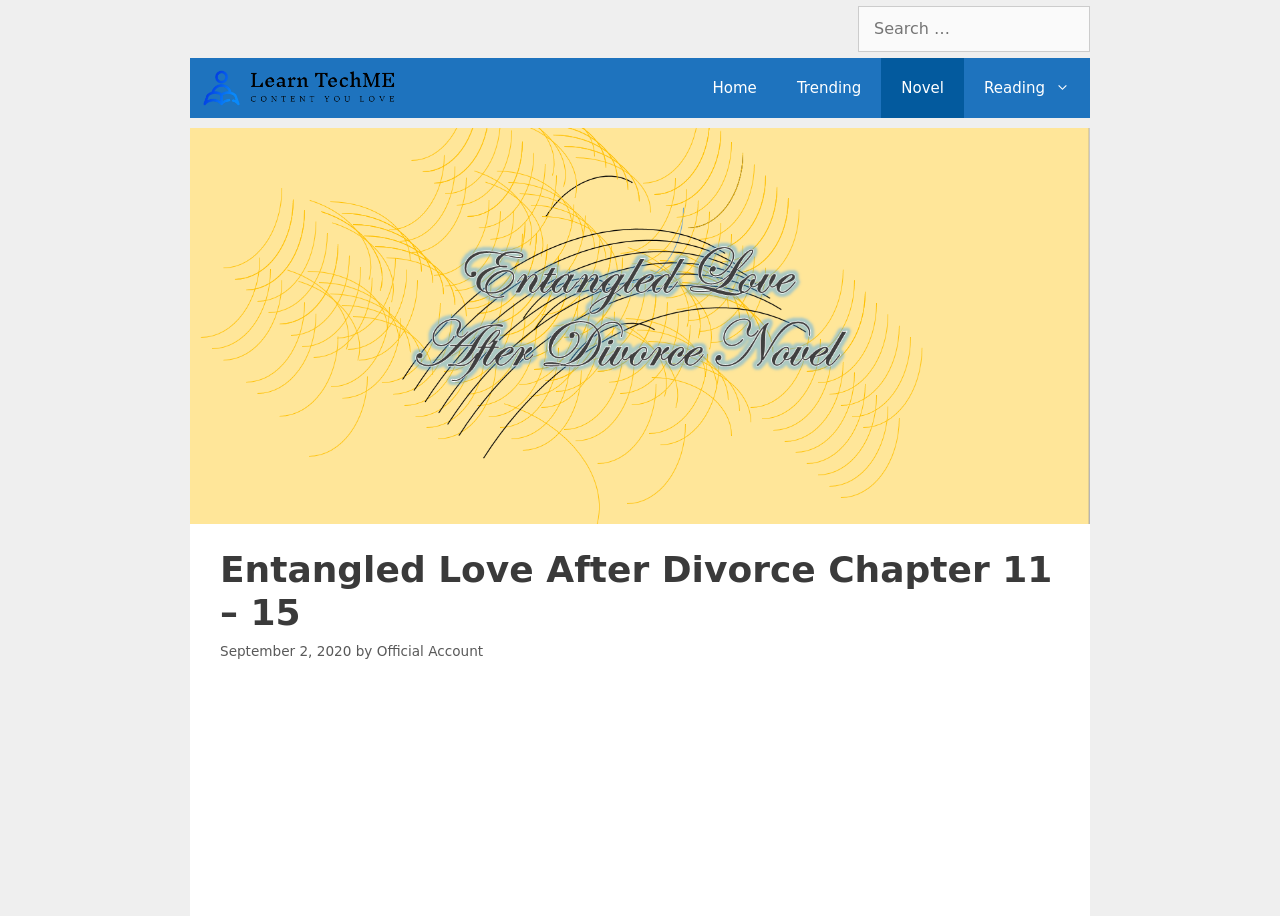Provide a brief response in the form of a single word or phrase:
Is there a search box?

Yes